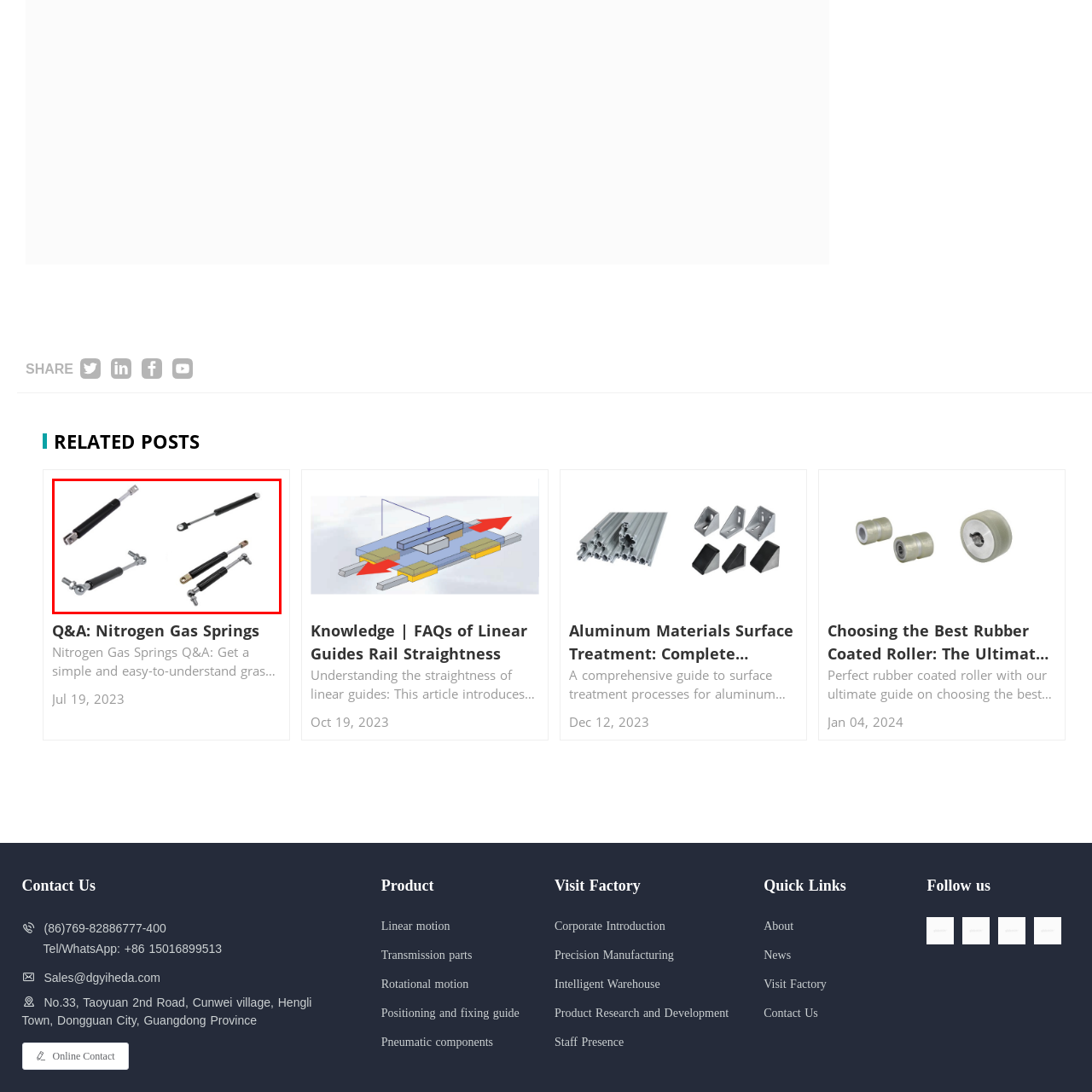Please examine the image highlighted by the red boundary and provide a comprehensive response to the following question based on the visual content: 
What materials are used to make the gas springs?

The caption explicitly states that the gas springs feature a combination of metal and black rubberized surfaces, which enhances their durability and operational efficiency.